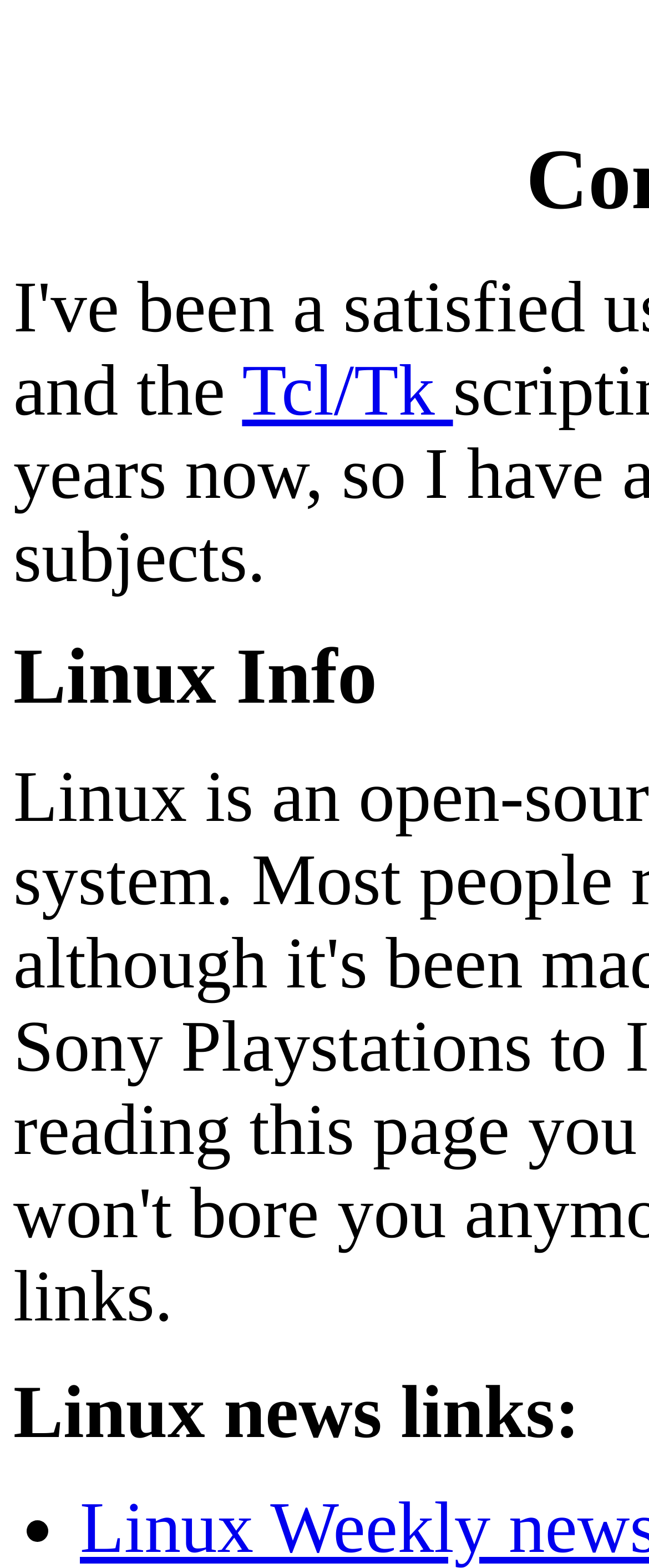Please specify the bounding box coordinates in the format (top-left x, top-left y, bottom-right x, bottom-right y), with all values as floating point numbers between 0 and 1. Identify the bounding box of the UI element described by: Natural Health

None